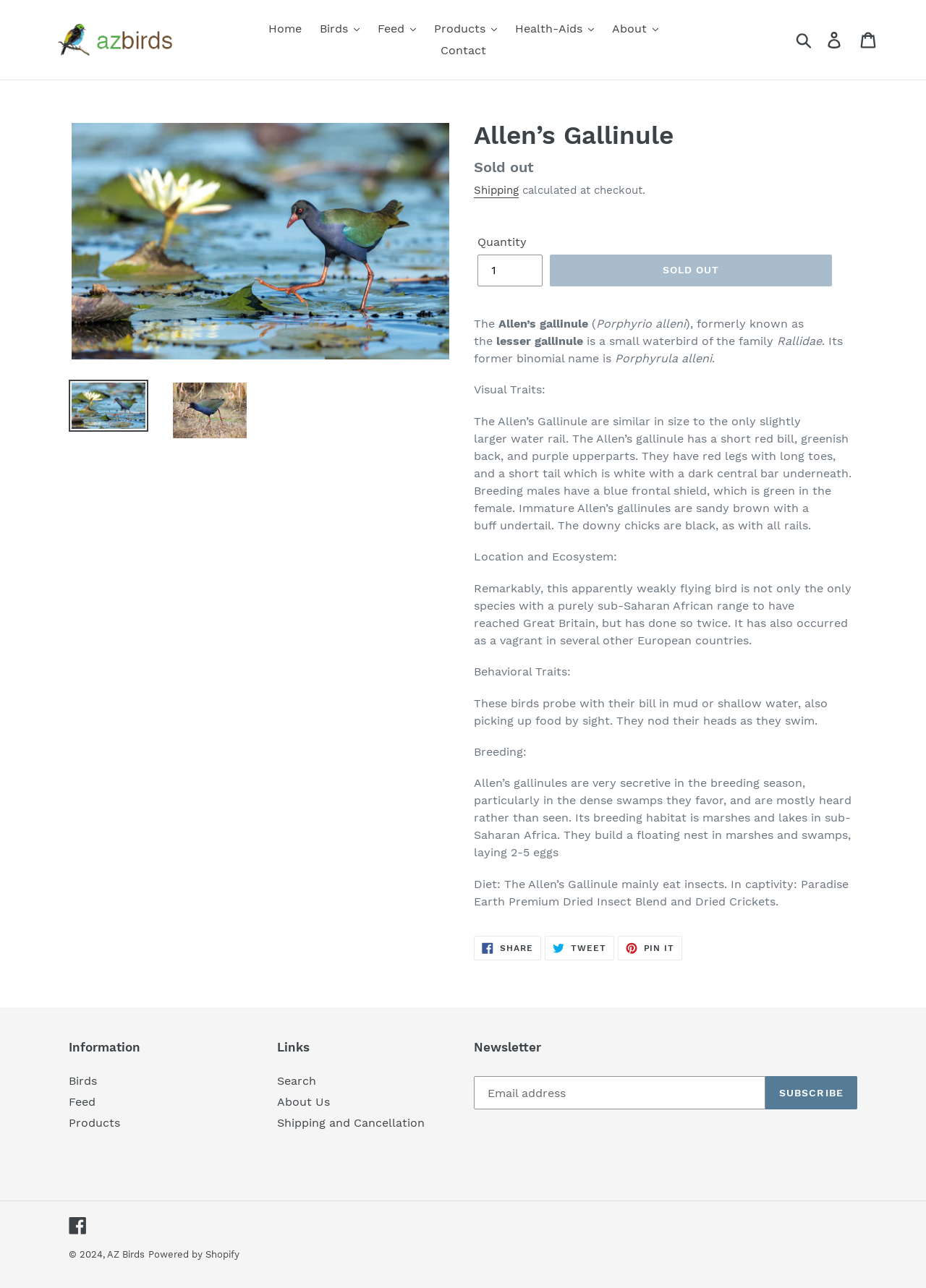Identify the bounding box coordinates of the element to click to follow this instruction: 'Read the 'Seeding New Life in Southwark' article'. Ensure the coordinates are four float values between 0 and 1, provided as [left, top, right, bottom].

None